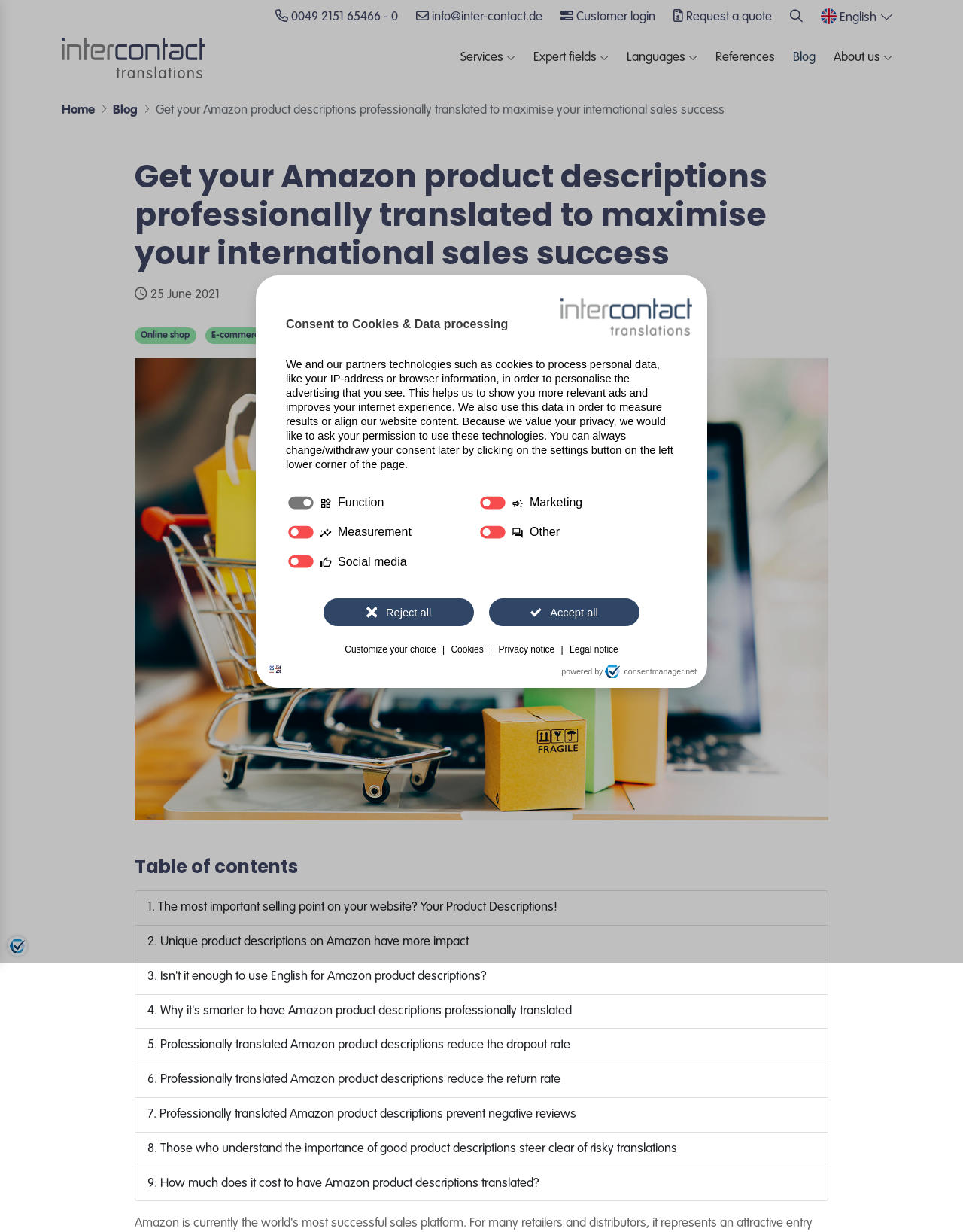Please specify the bounding box coordinates of the element that should be clicked to execute the given instruction: 'Click the Customer login link'. Ensure the coordinates are four float numbers between 0 and 1, expressed as [left, top, right, bottom].

[0.582, 0.005, 0.68, 0.023]